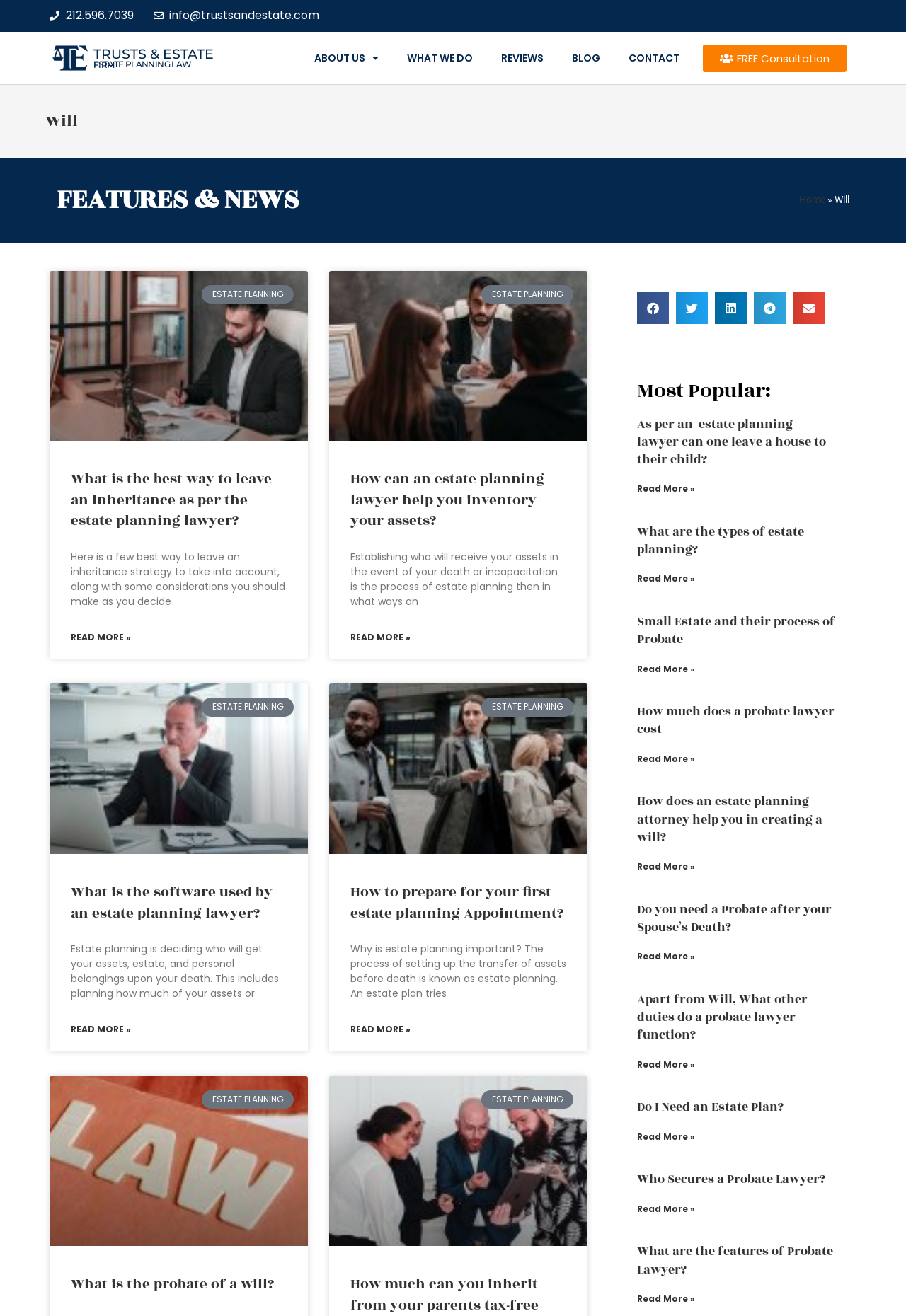Please determine the bounding box coordinates of the element's region to click in order to carry out the following instruction: "Call the phone number 212.596.7039". The coordinates should be four float numbers between 0 and 1, i.e., [left, top, right, bottom].

[0.055, 0.004, 0.147, 0.02]